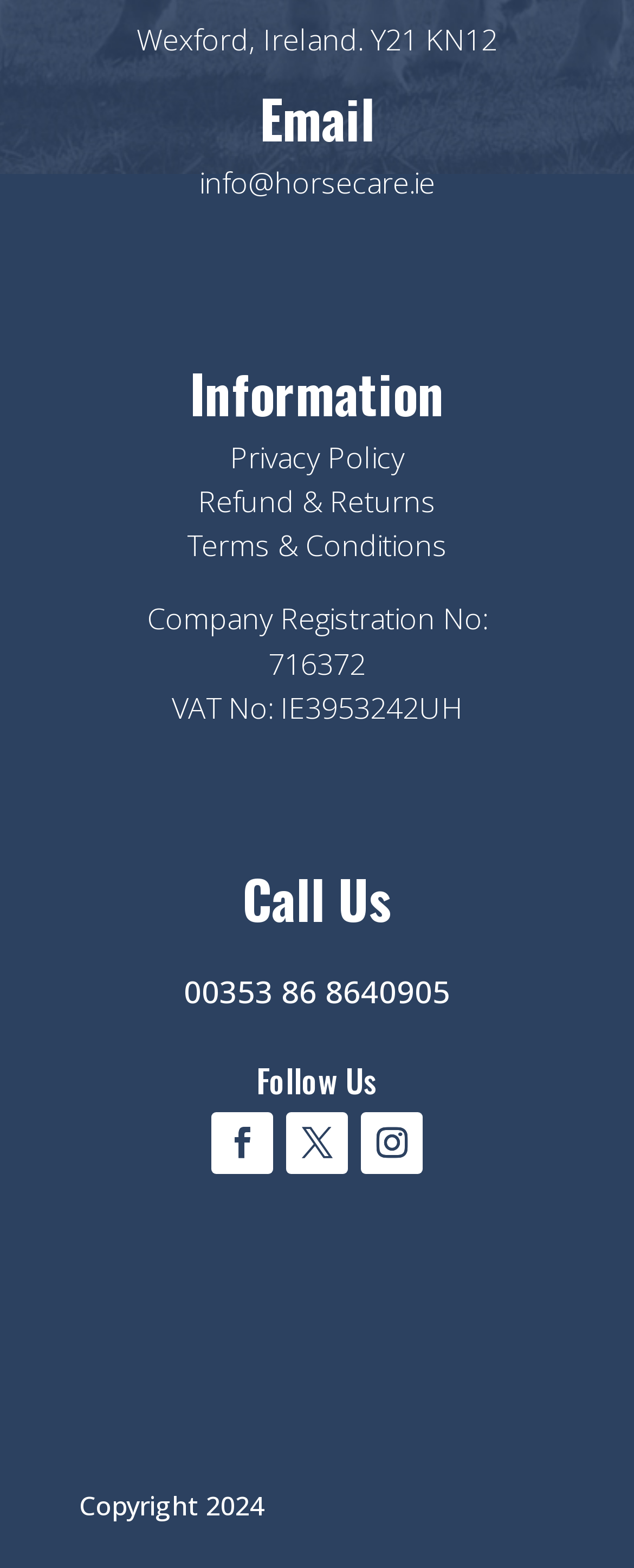Find the bounding box coordinates of the clickable region needed to perform the following instruction: "Call the company". The coordinates should be provided as four float numbers between 0 and 1, i.e., [left, top, right, bottom].

[0.29, 0.619, 0.71, 0.646]